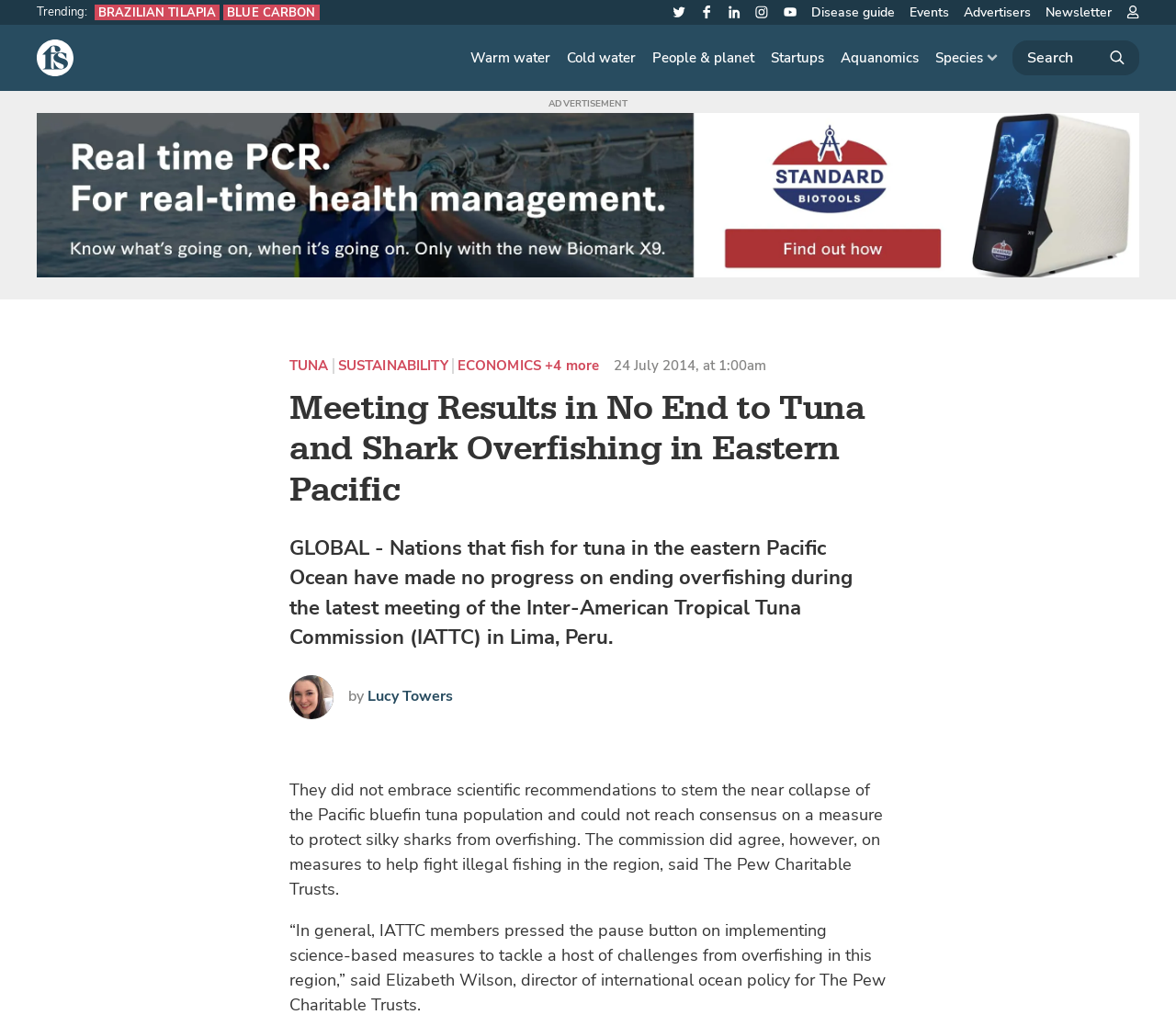Locate the bounding box coordinates of the clickable part needed for the task: "Go to the 'TUNA' topic page".

[0.246, 0.349, 0.279, 0.364]